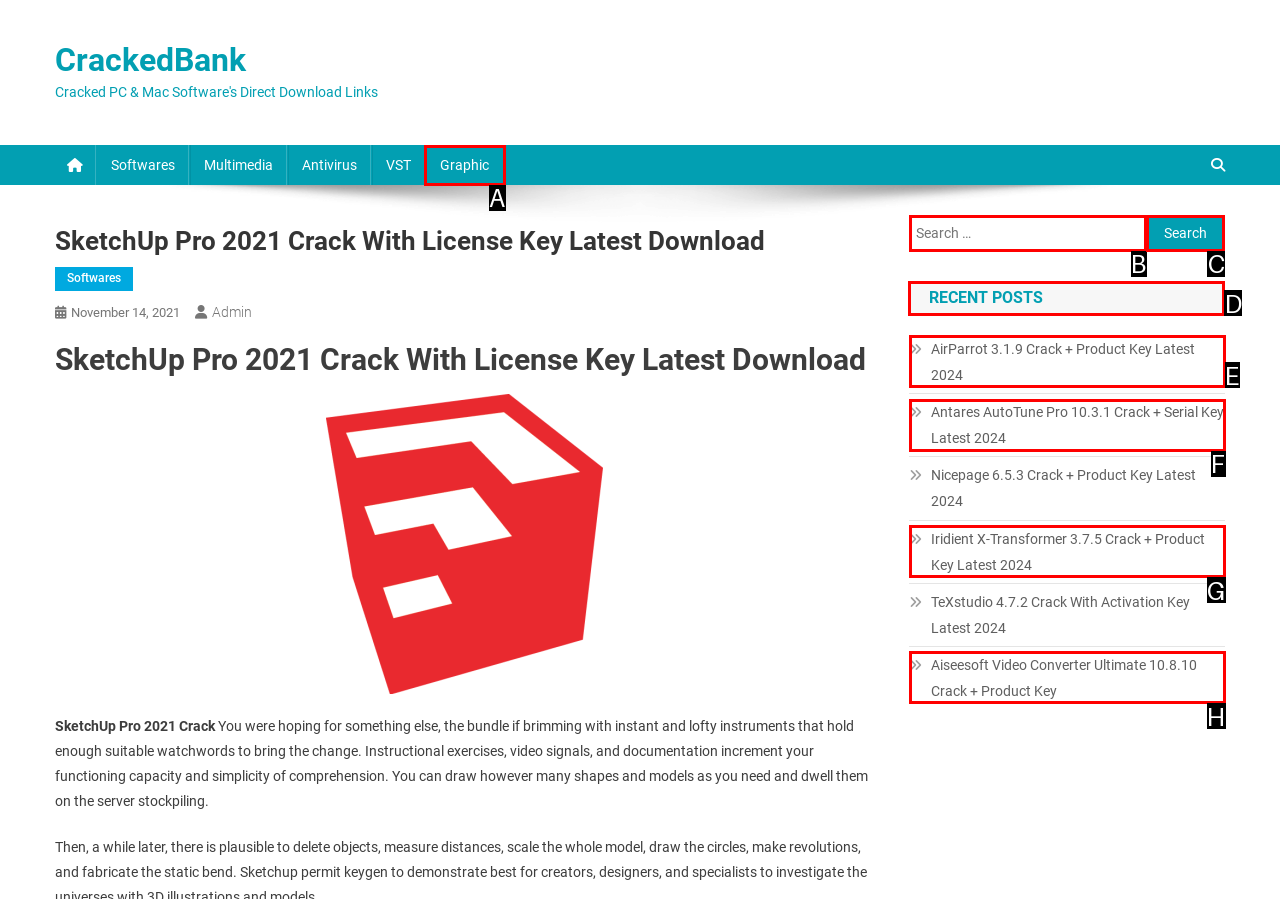Which lettered option should be clicked to achieve the task: Check recent posts? Choose from the given choices.

D